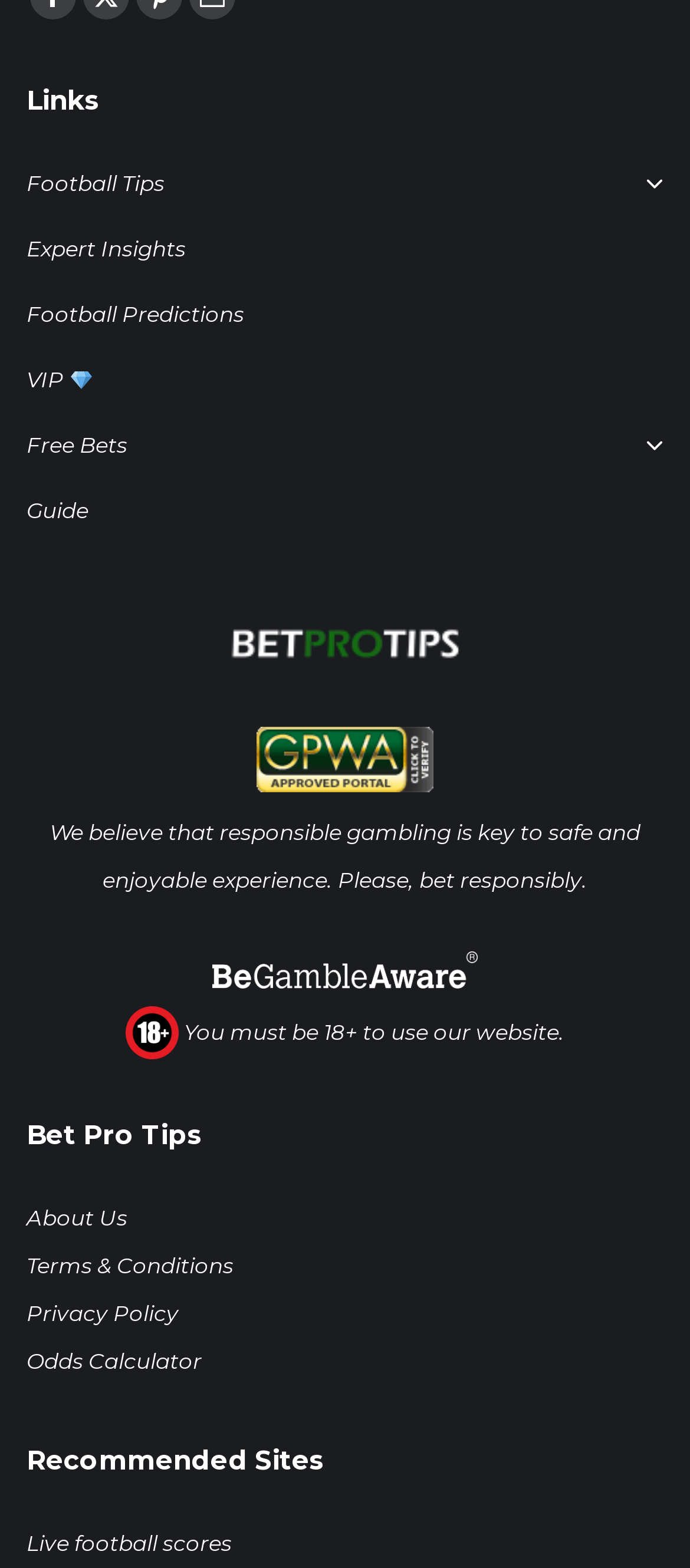Use a single word or phrase to answer the question: 
What is the age requirement to use the website?

18+